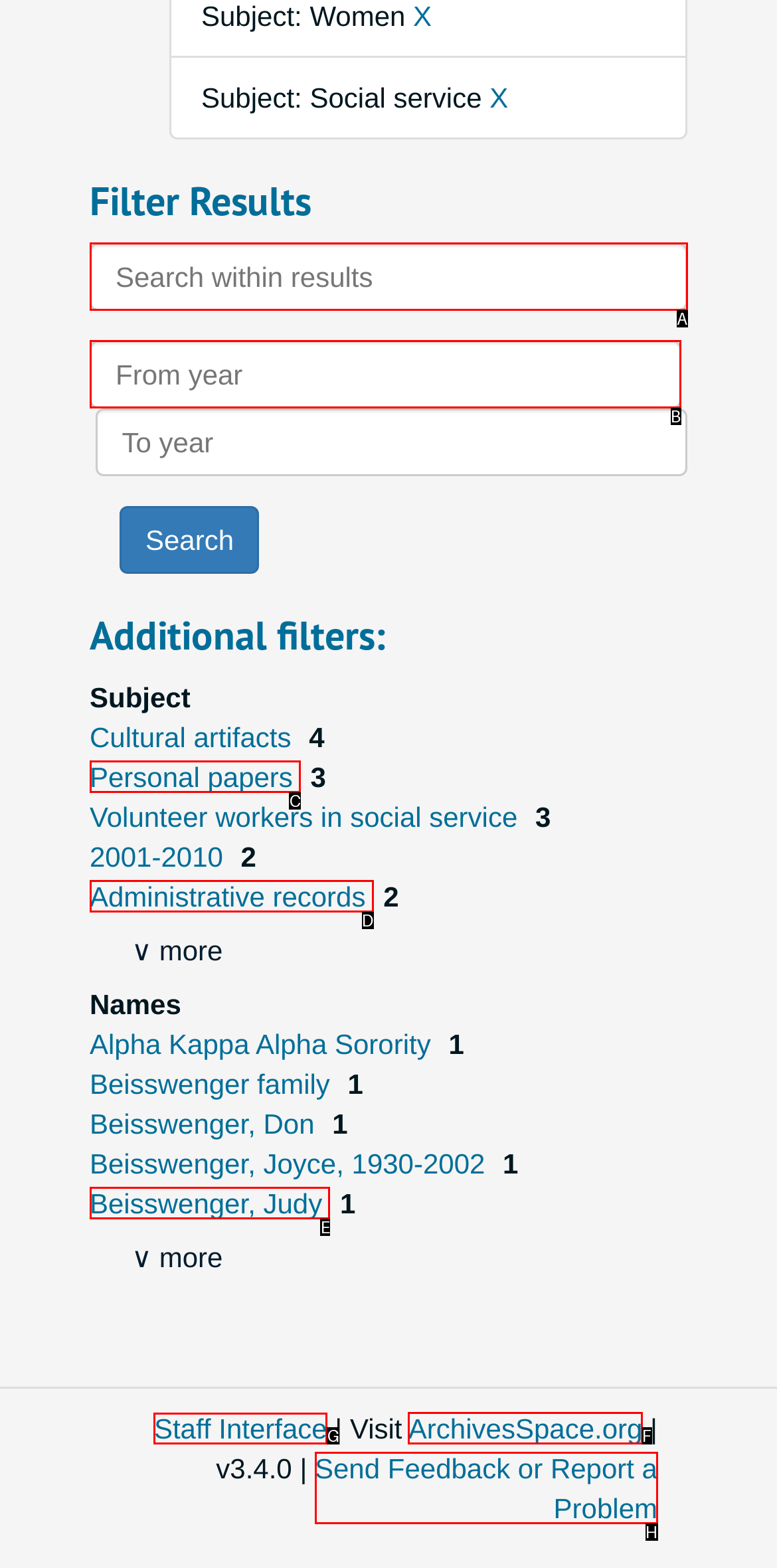Determine the letter of the element to click to accomplish this task: Go to Staff Interface. Respond with the letter.

G